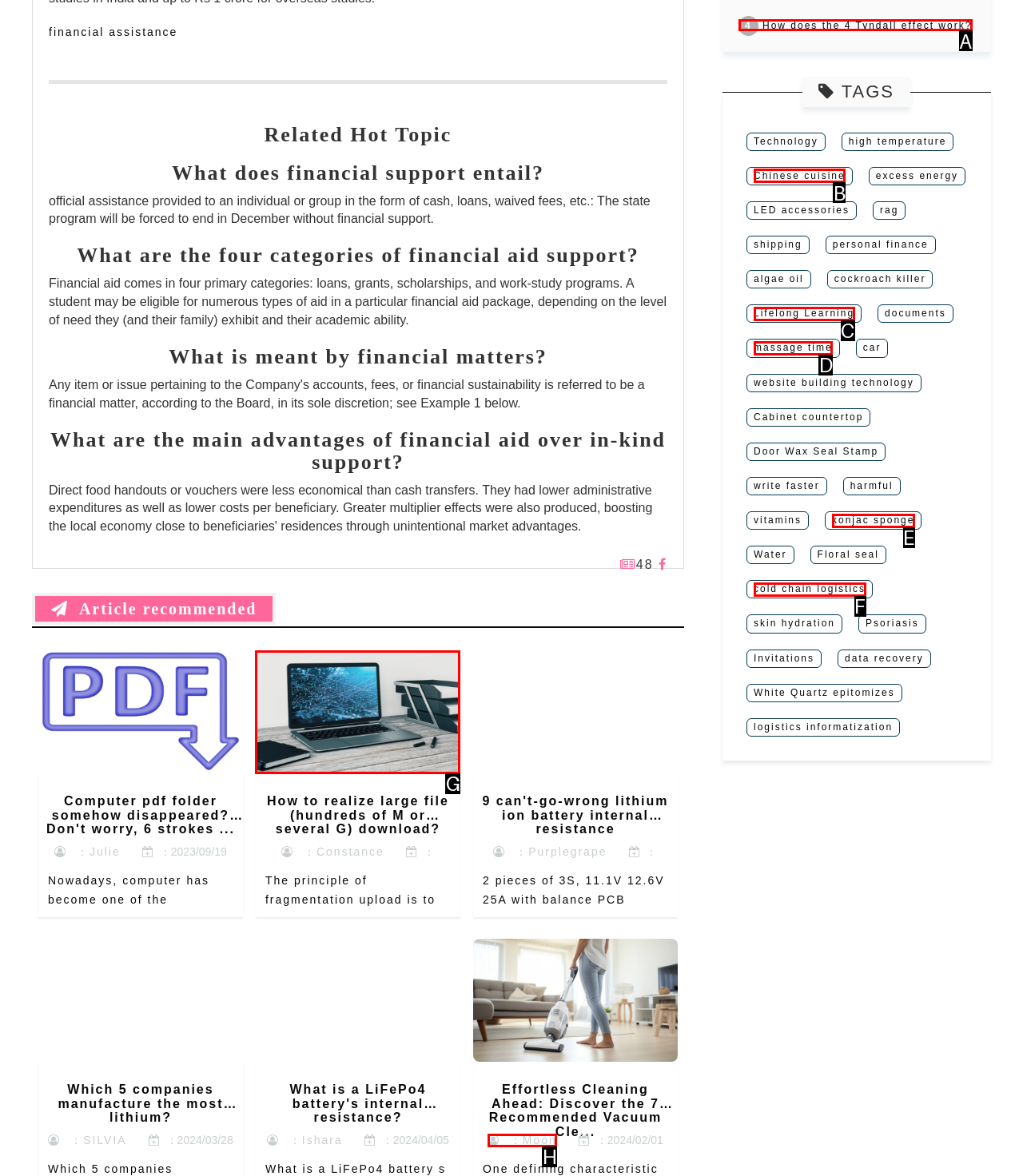Identify the UI element described as: cold chain logistics
Answer with the option's letter directly.

F